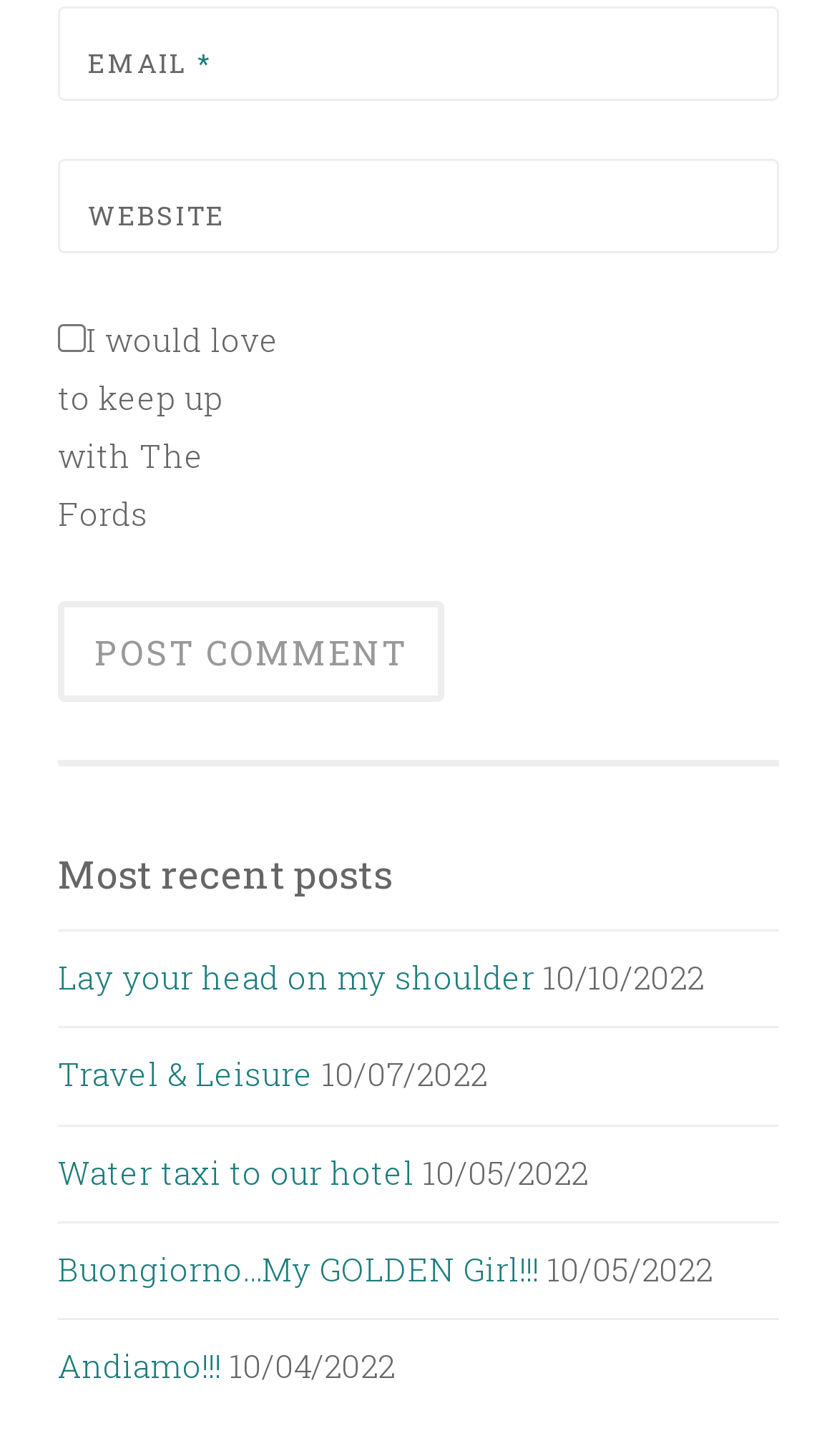Specify the bounding box coordinates of the element's area that should be clicked to execute the given instruction: "Post a comment". The coordinates should be four float numbers between 0 and 1, i.e., [left, top, right, bottom].

[0.069, 0.412, 0.531, 0.481]